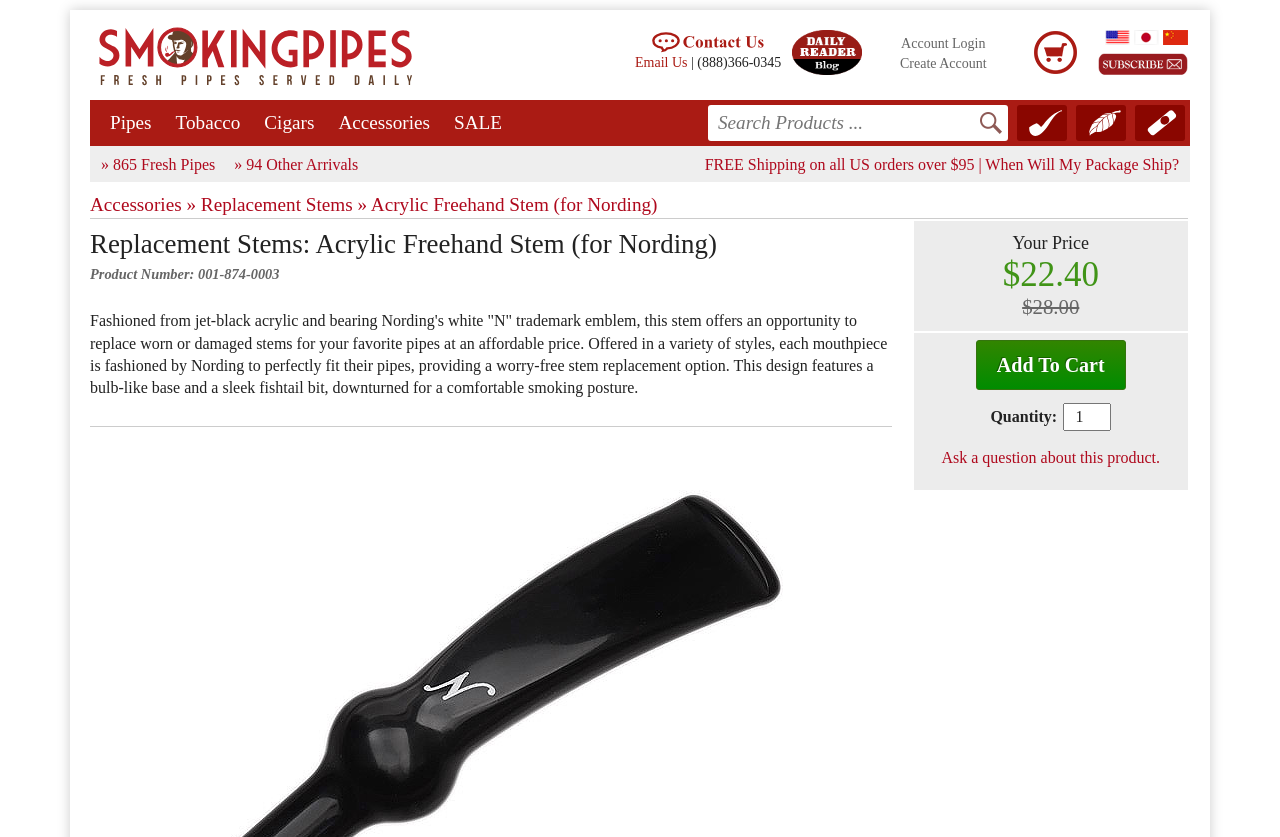Find and specify the bounding box coordinates that correspond to the clickable region for the instruction: "Login to your account".

[0.704, 0.043, 0.77, 0.061]